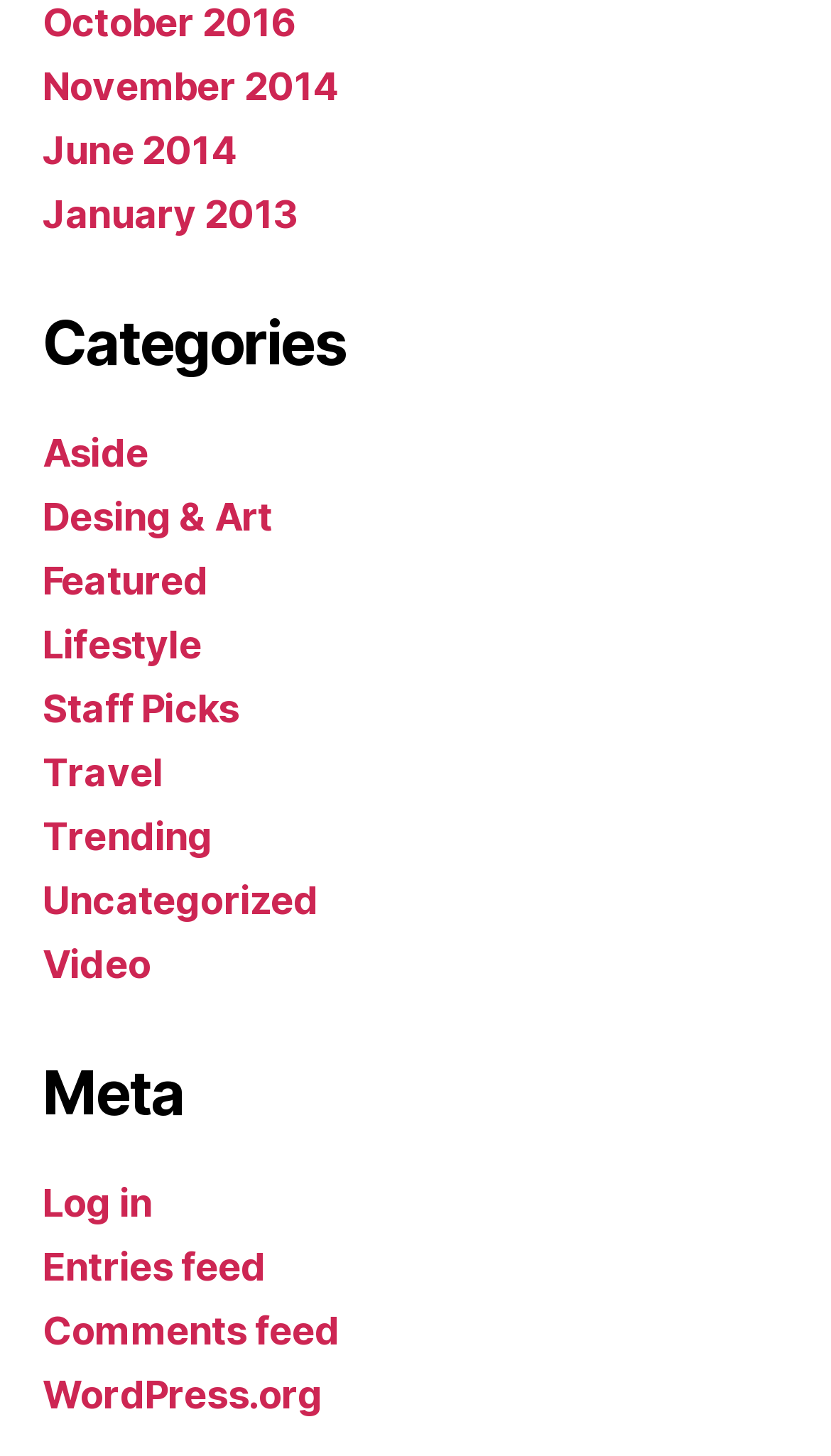Please identify the coordinates of the bounding box that should be clicked to fulfill this instruction: "View archives from October 2016".

[0.051, 0.0, 0.356, 0.031]